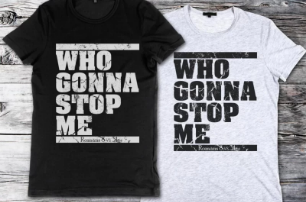Explain in detail what you see in the image.

The image features two stylish t-shirts laid out against a rustic wooden background. On the left, a black t-shirt boldly displays the phrase "WHO GONNA STOP ME" in a distressed white font, complemented by horizontal stripes above and below the text, conveying a strong message of confidence and determination. On the right, a light grey t-shirt echoes the same phrase, maintaining a similar design aesthetic. This eye-catching contrast between the two shirts highlights both a statement of individuality and an edgy fashion choice suitable for casual outings or expressive personal style.